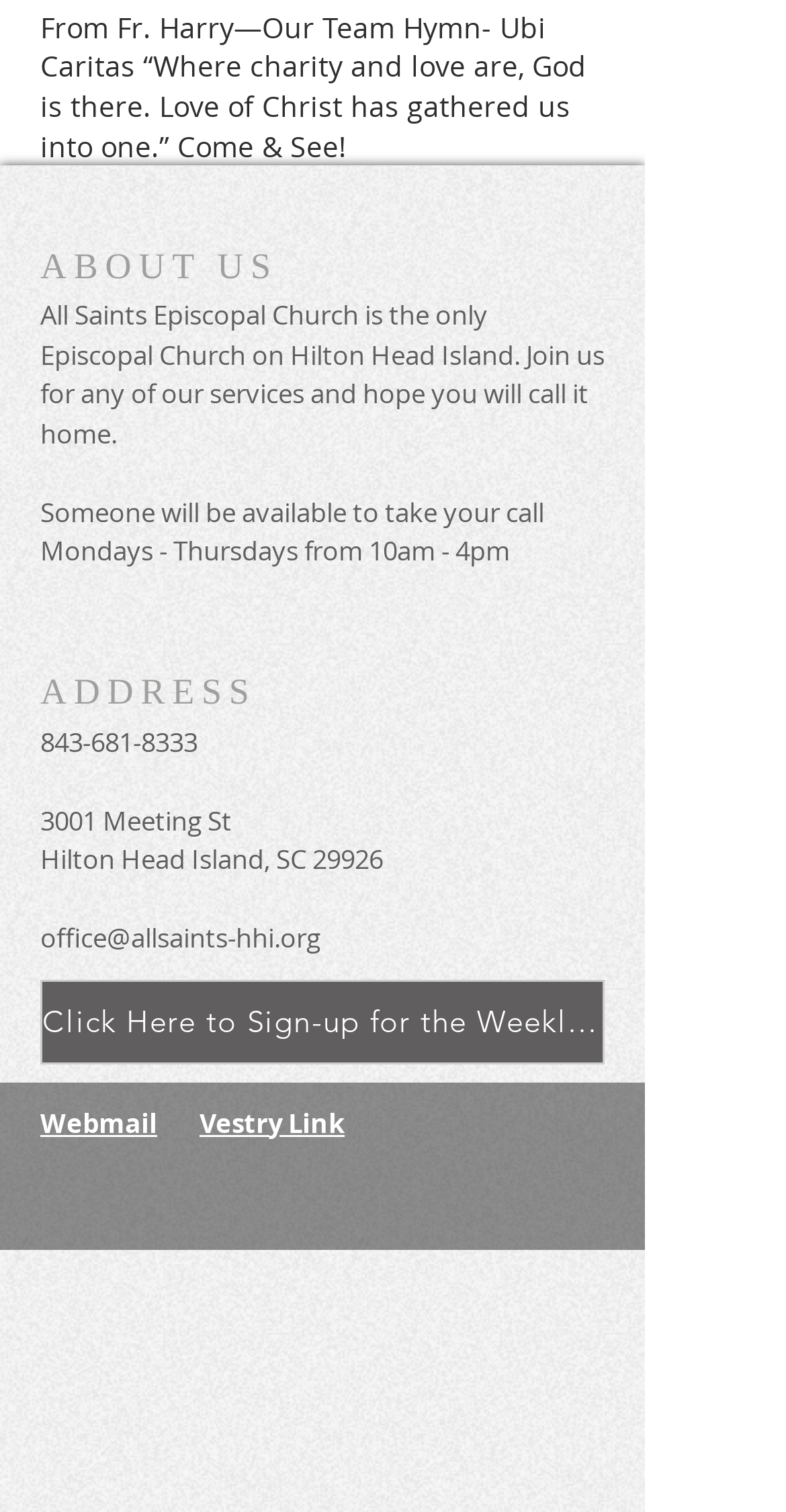Reply to the question with a single word or phrase:
What is the email address of the church office?

office@allsaints-hhi.org